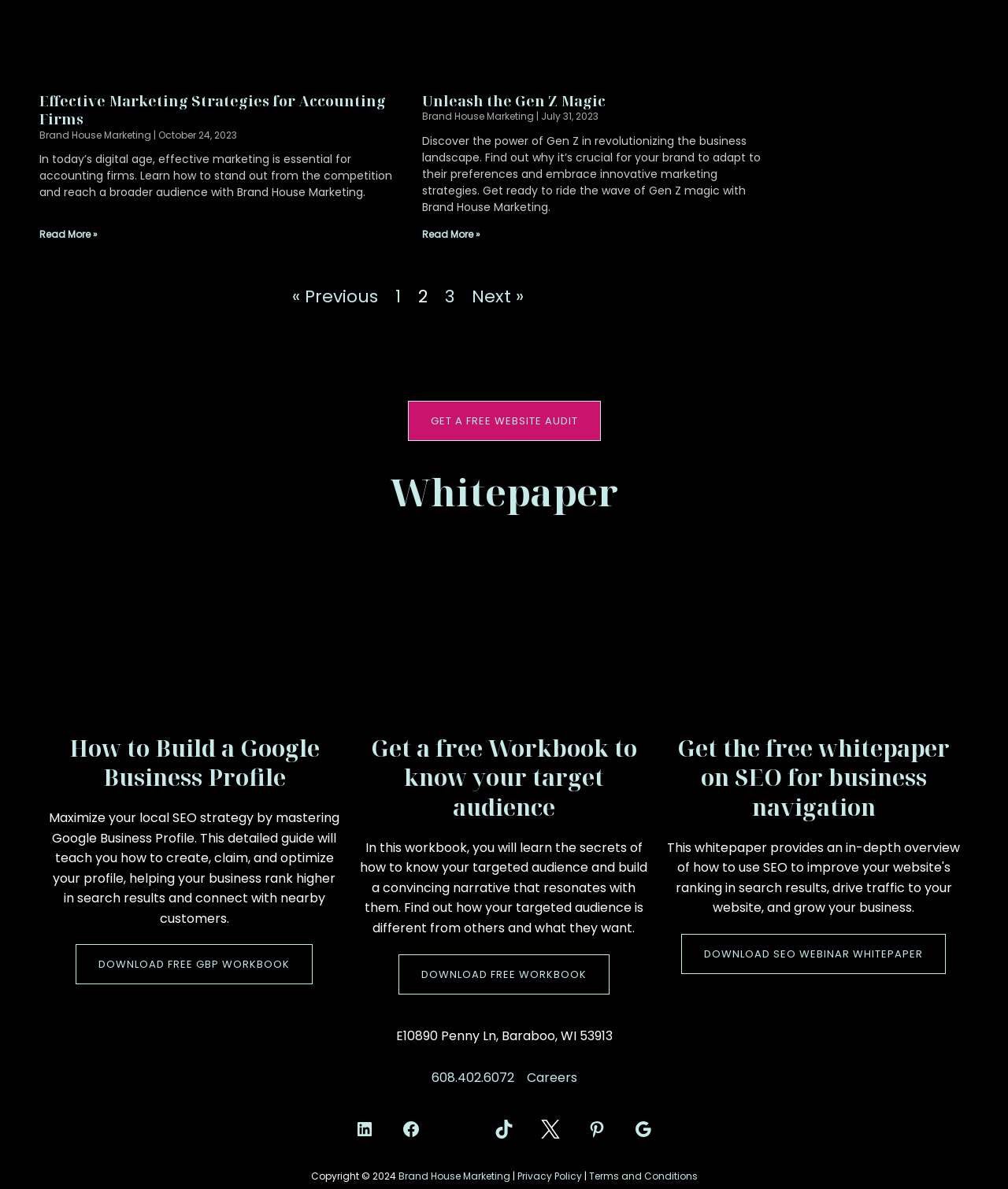Identify the bounding box for the UI element that is described as follows: "Careers".

[0.522, 0.899, 0.572, 0.914]